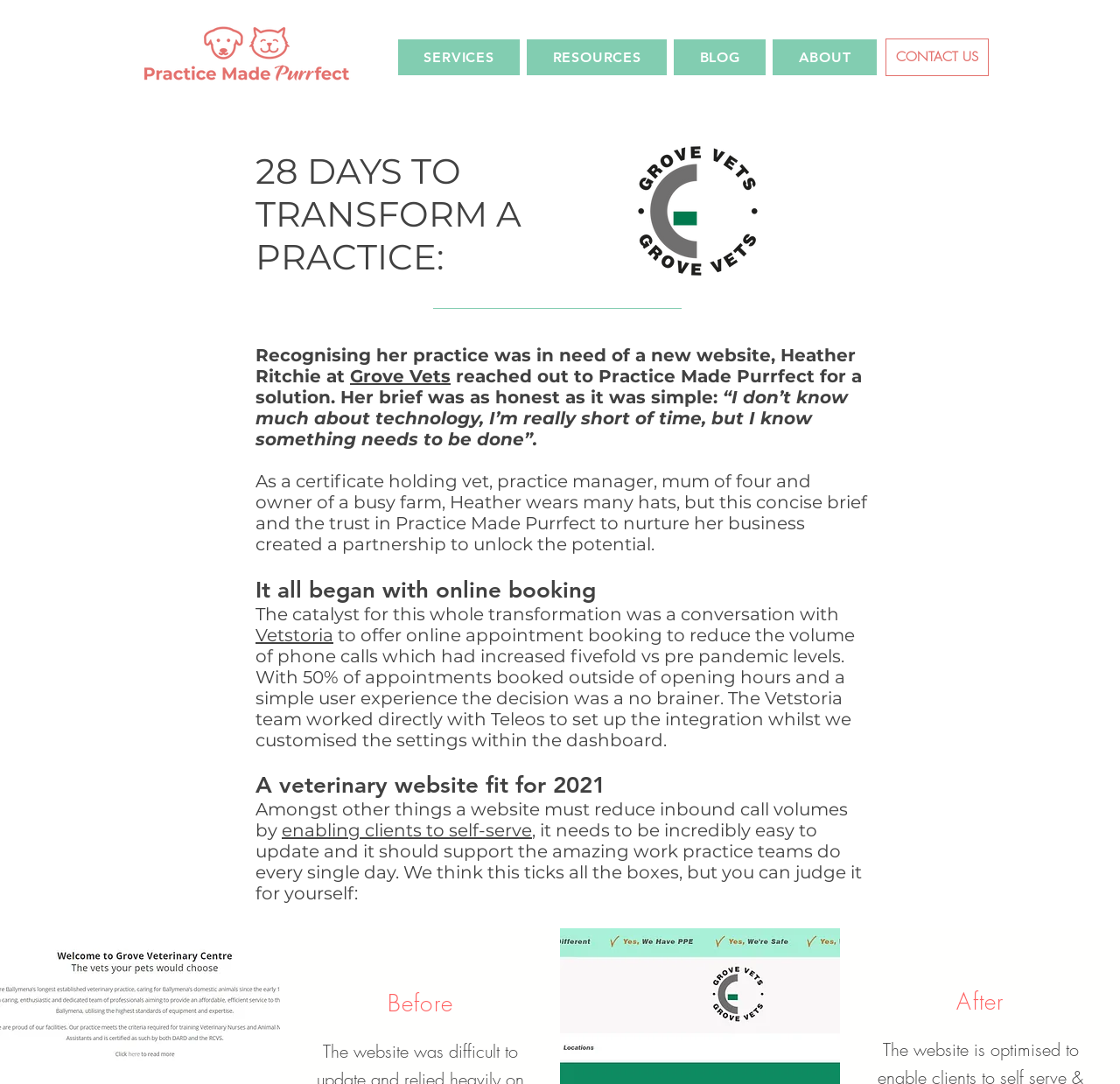What is the name of the vet practice?
Provide an in-depth and detailed explanation in response to the question.

The name of the vet practice is mentioned in the text as 'Grove Vets', which is also the name of the logo image displayed on the webpage.